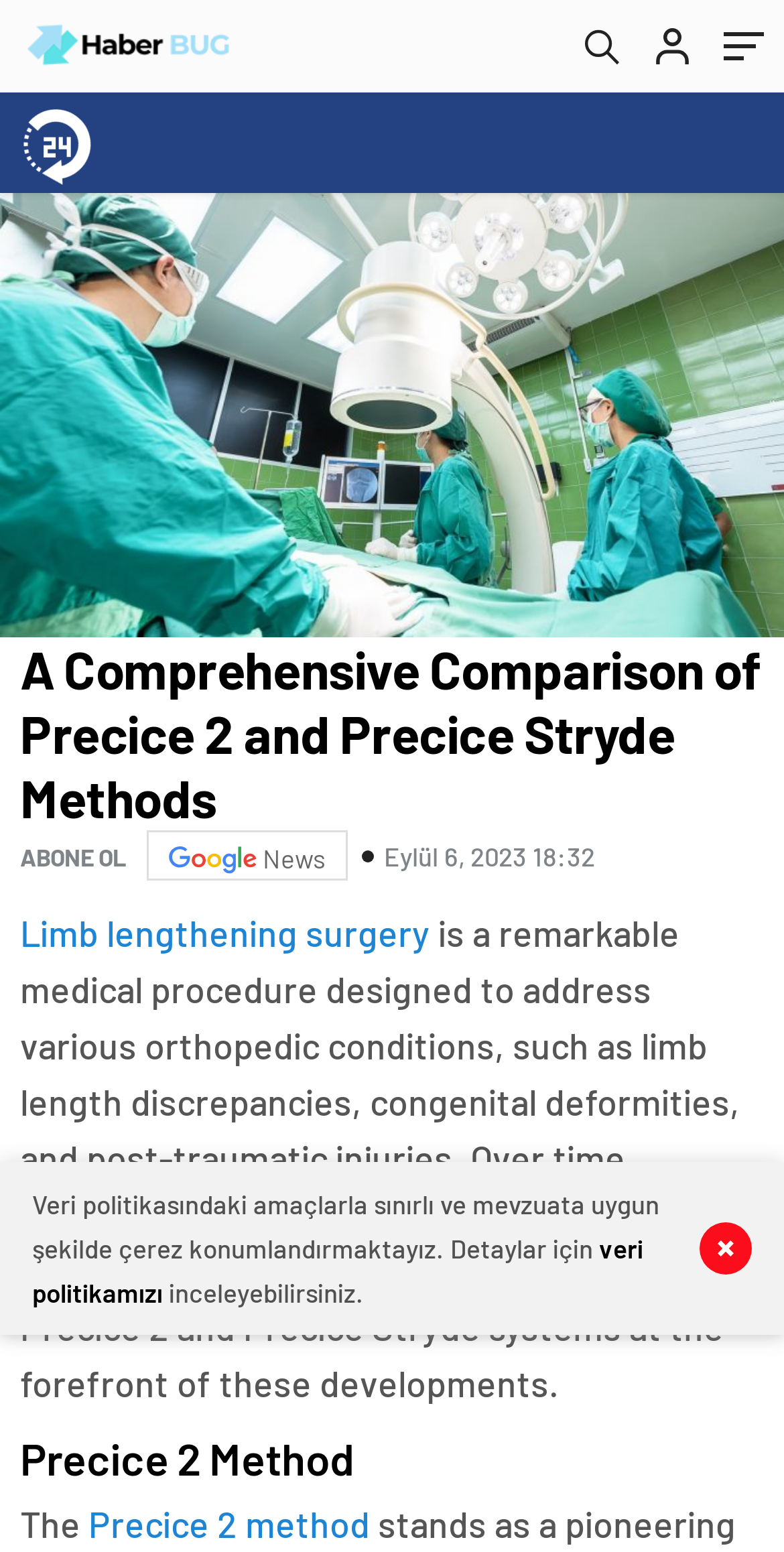Please locate the bounding box coordinates of the element that should be clicked to complete the given instruction: "Explore the image about A Comprehensive Comparison of Precice 2 and Precice Stryde Methods".

[0.0, 0.124, 1.0, 0.411]